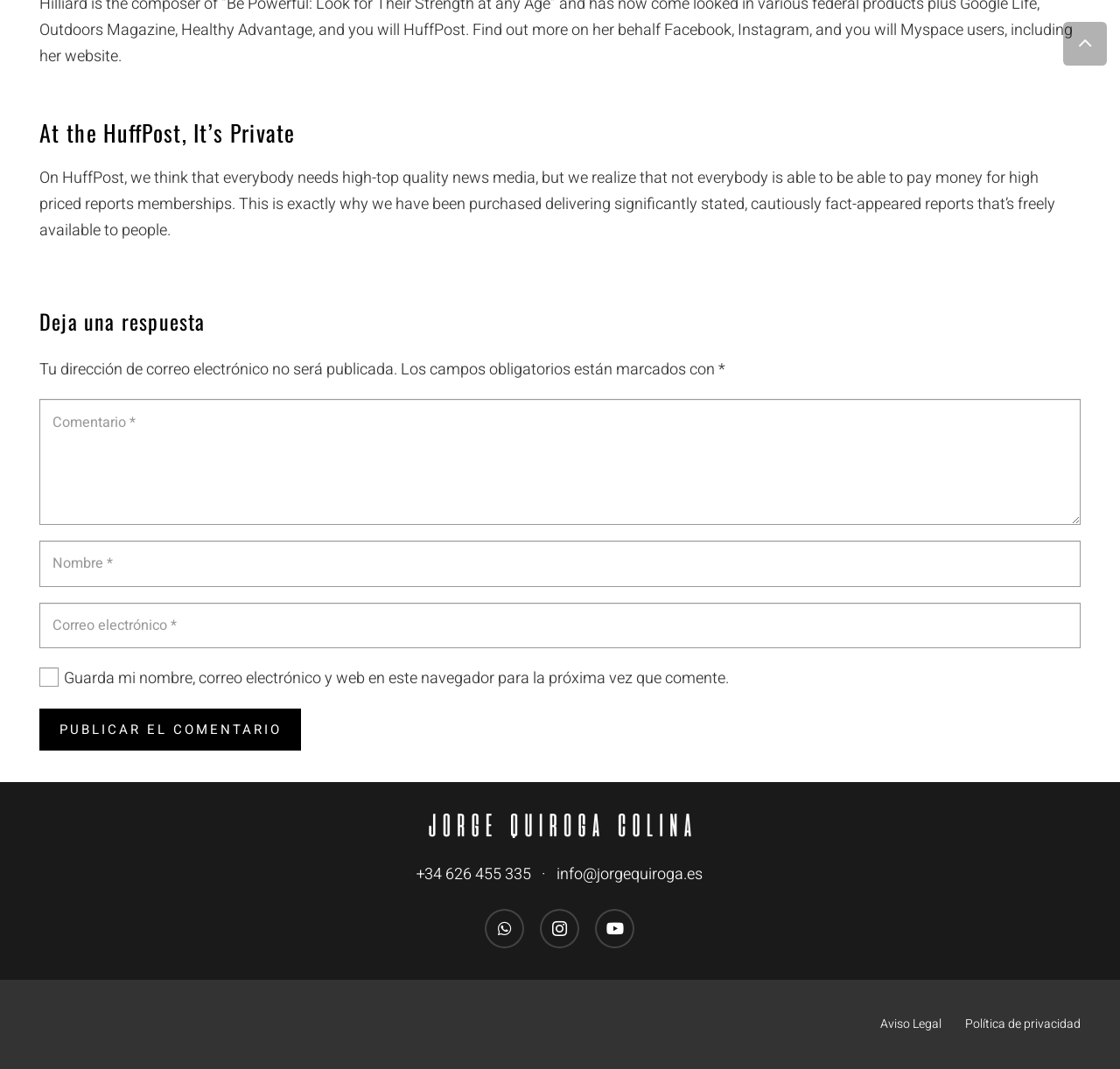Please give the bounding box coordinates of the area that should be clicked to fulfill the following instruction: "View legal notice". The coordinates should be in the format of four float numbers from 0 to 1, i.e., [left, top, right, bottom].

[0.786, 0.949, 0.841, 0.966]